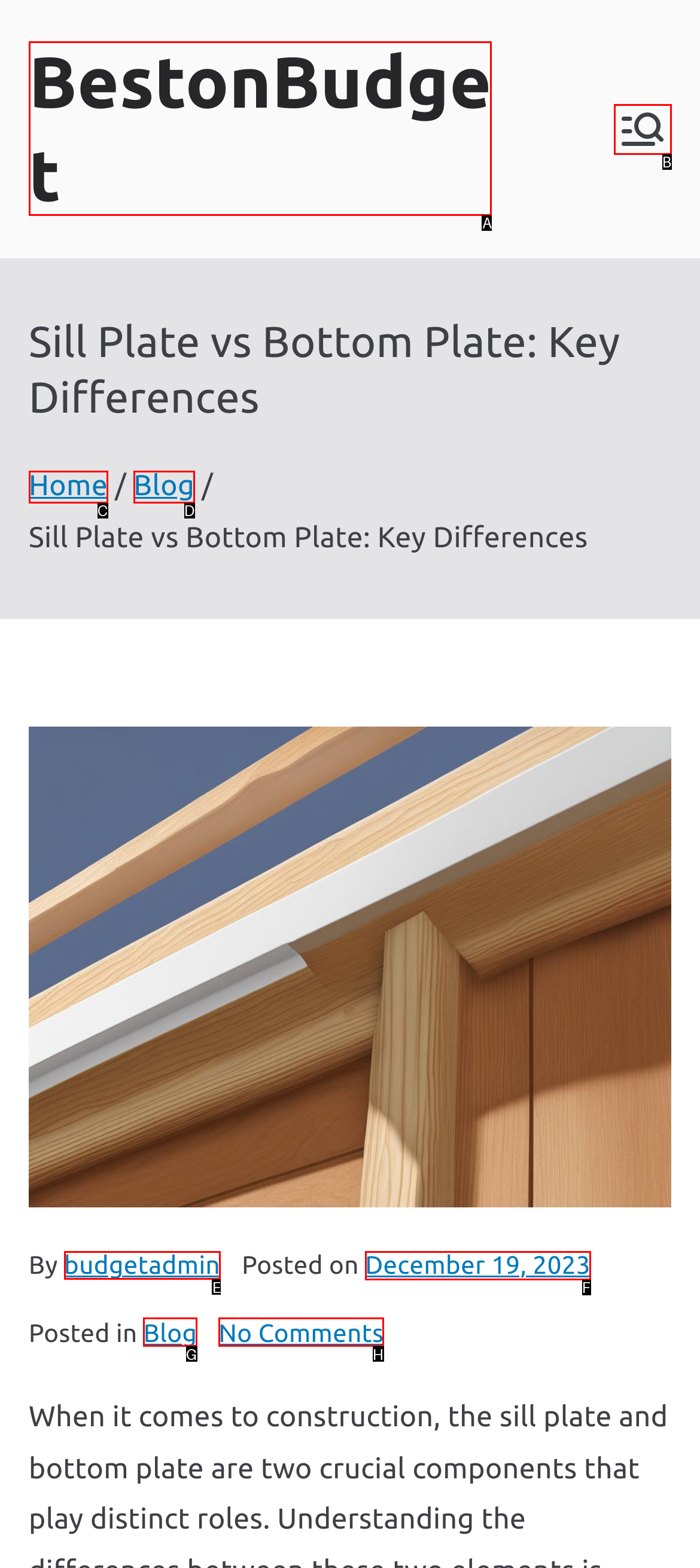Select the letter of the UI element you need to click to complete this task: Read the article posted by 'budgetadmin'.

E